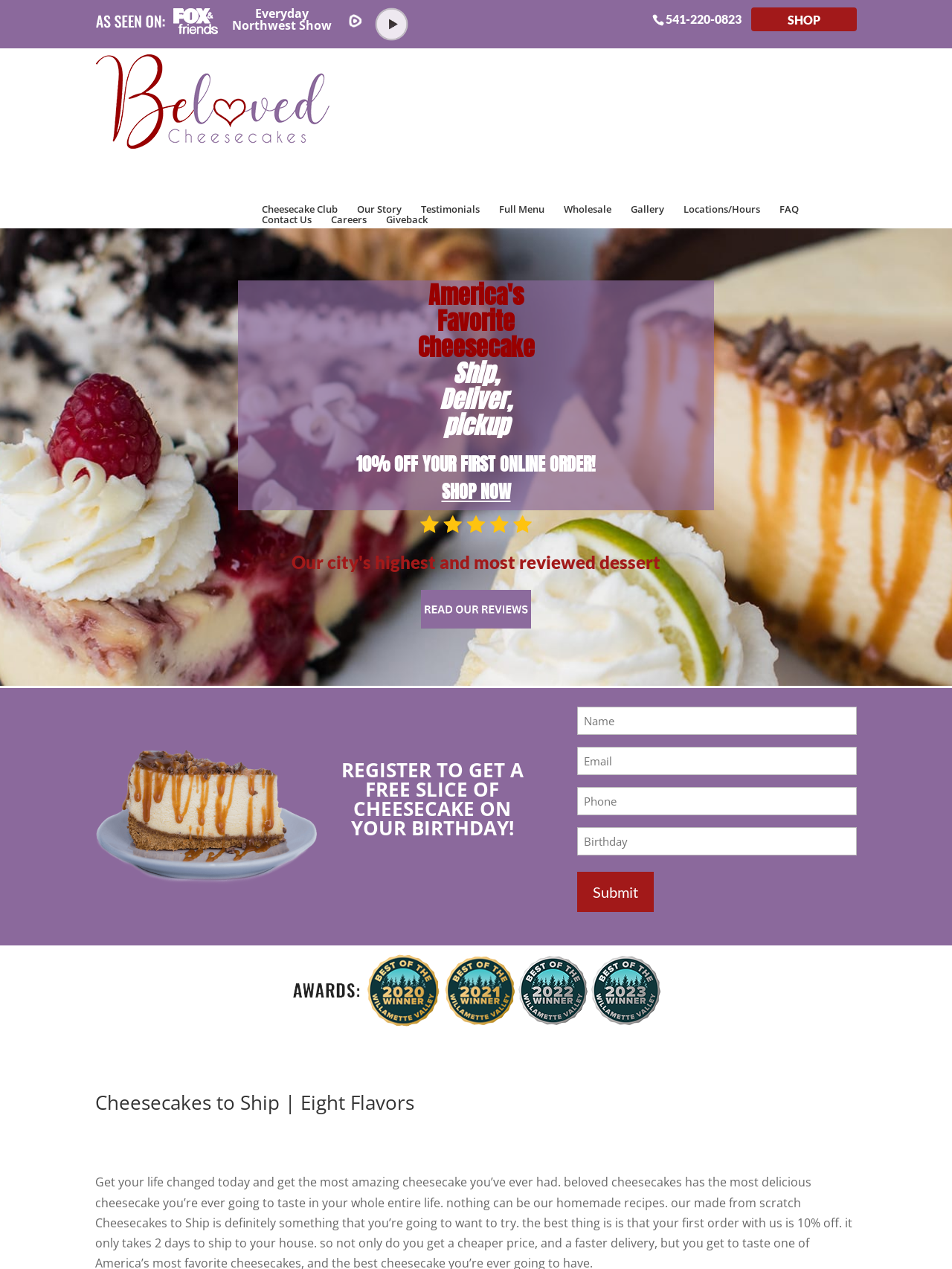Locate the bounding box coordinates of the clickable region to complete the following instruction: "Click the 'Beloved Cheesecakes' link."

[0.1, 0.044, 0.35, 0.124]